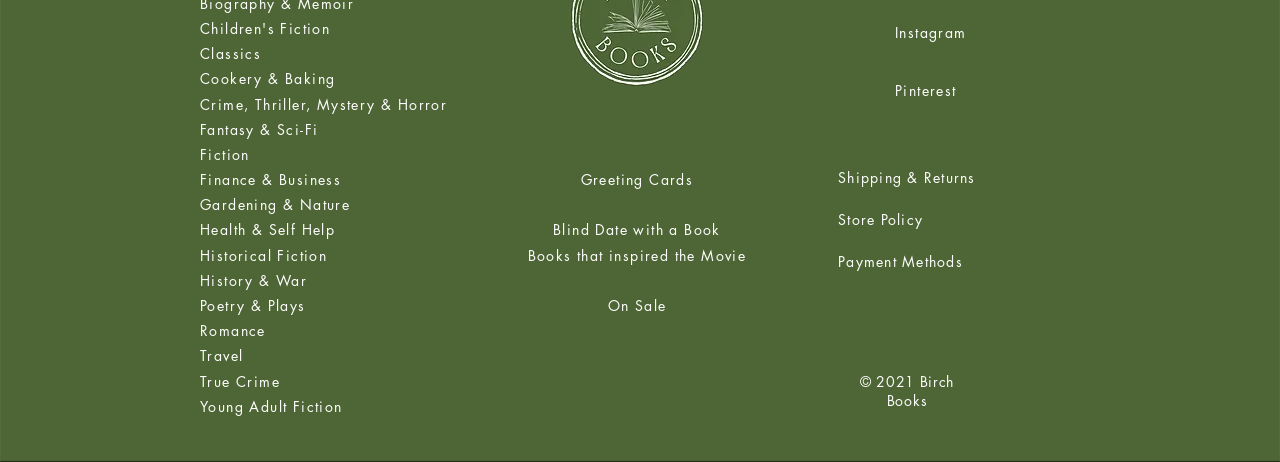How many social media links are there?
Refer to the image and respond with a one-word or short-phrase answer.

2